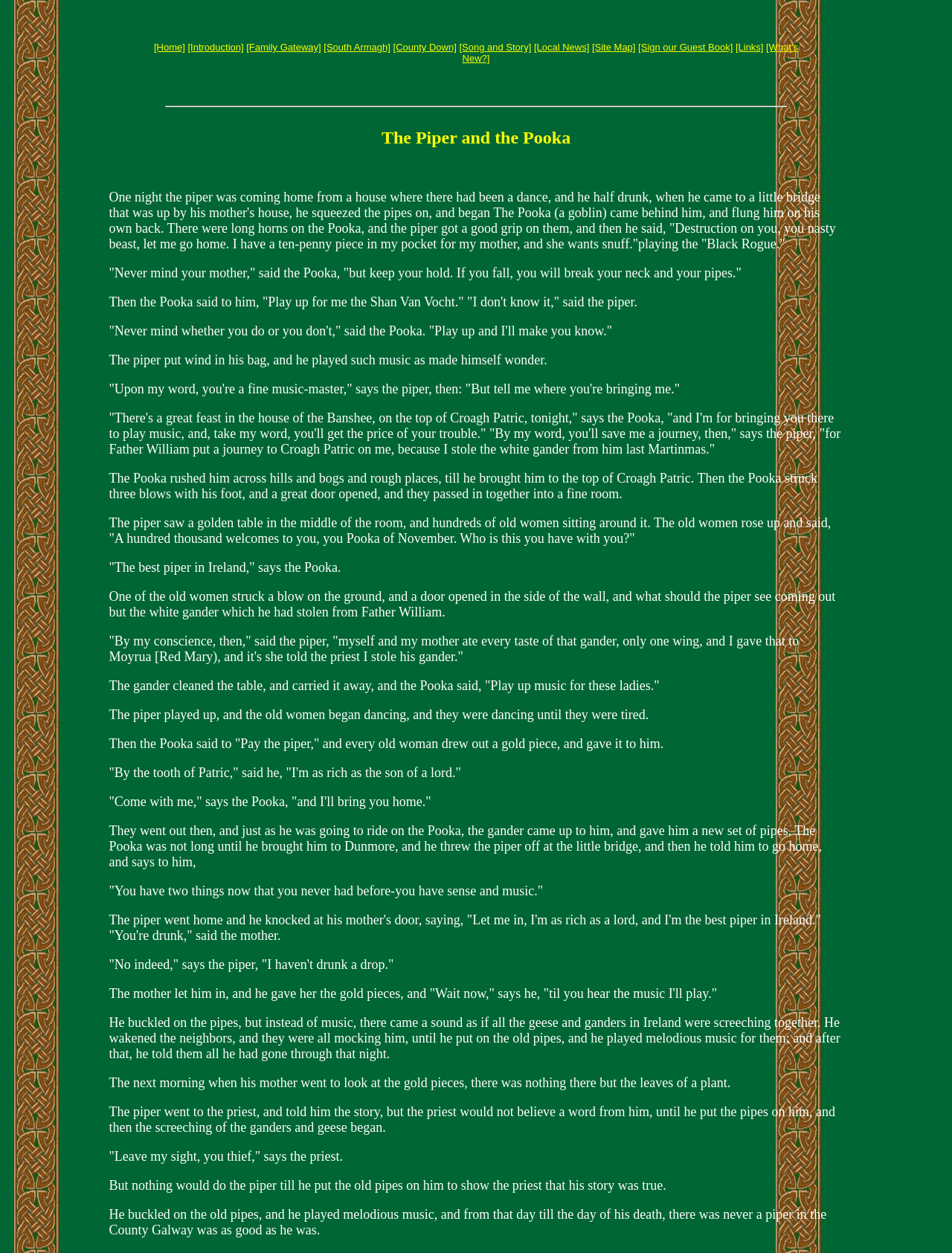Please identify the bounding box coordinates of the area I need to click to accomplish the following instruction: "Click the 'Home' link".

[0.162, 0.033, 0.194, 0.042]